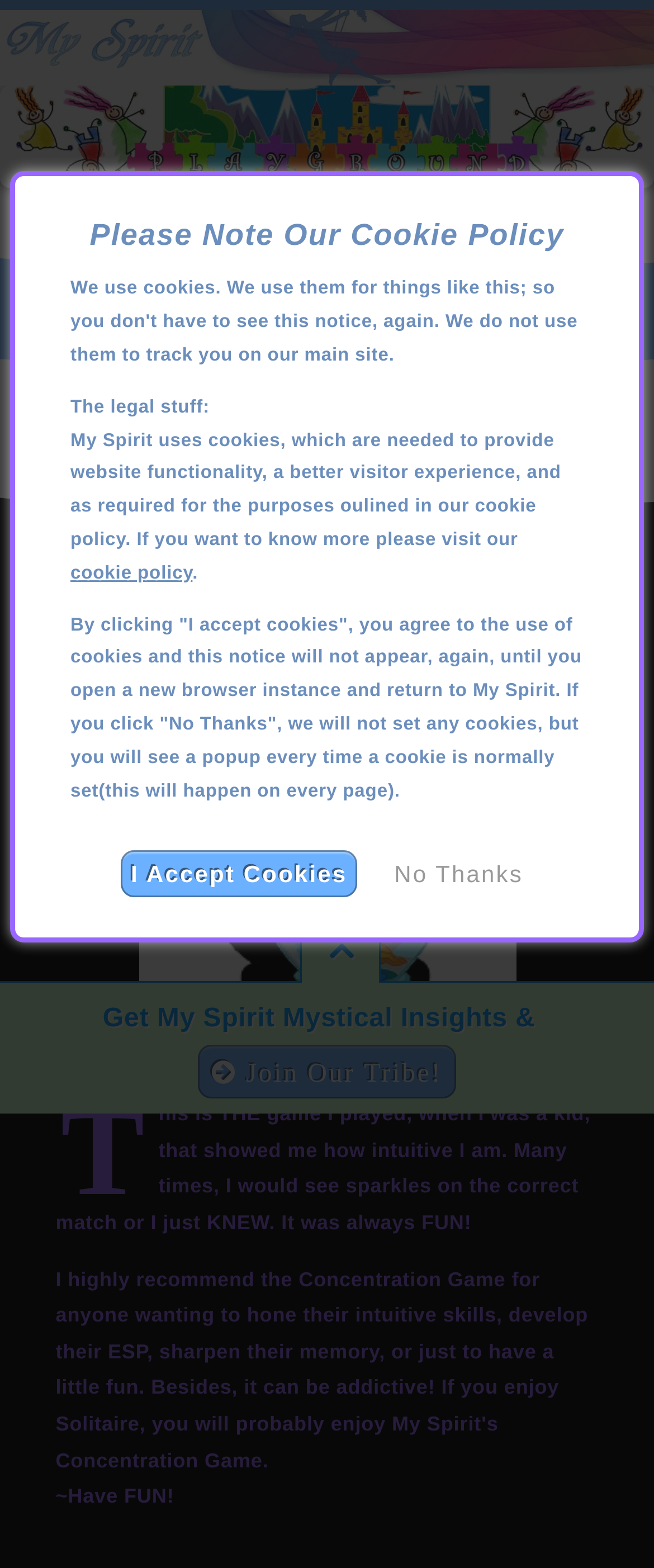Respond concisely with one word or phrase to the following query:
Who is the person in the image?

Mr. Entwinkle